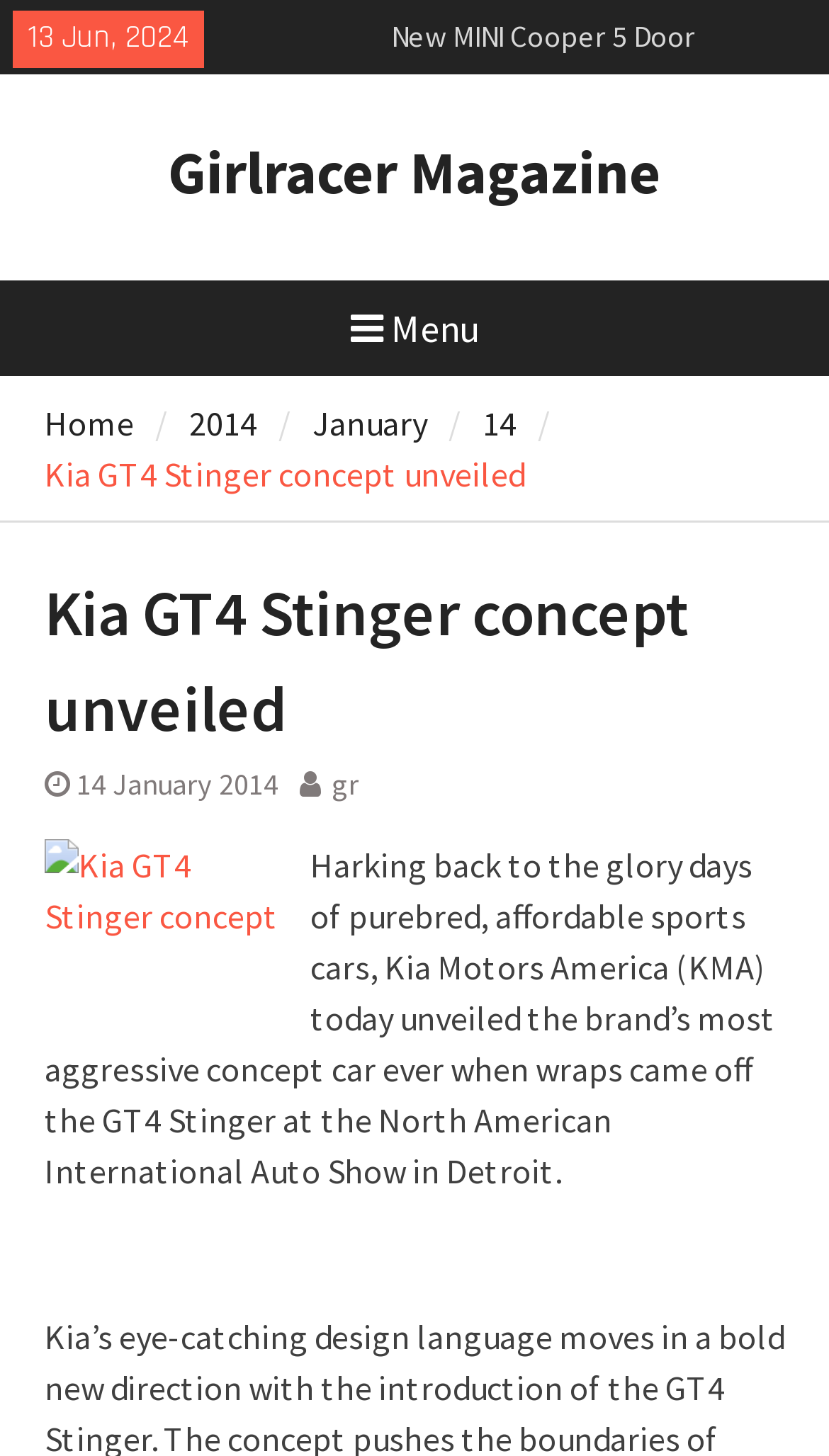Offer a meticulous caption that includes all visible features of the webpage.

The webpage is about the unveiling of the Kia GT4 Stinger concept car. At the top, there is a date "13 Jun, 2024" and a set of links to other news articles, including "New MINI Cooper 5 Door", "24 Hours of Le Mans 2024: Porsche Penske Motorsport fastest at Test Day", and "Hyundai releases first images of all-electric INSTER". 

To the right of these links, there is a "Menu" button. Below the date and links, there is a navigation section with breadcrumbs, showing the path "Home > 2014 > January > 14". 

The main content of the page is an article about the Kia GT4 Stinger concept car. The article title "Kia GT4 Stinger concept unveiled" is displayed prominently, followed by a subheading with the date "14 January 2014" and a link to the author "gr". 

Below the title, there is an image of the Kia GT4 Stinger concept car. The article text describes the unveiling of the car at the North American International Auto Show in Detroit, highlighting its aggressive design and affordability.